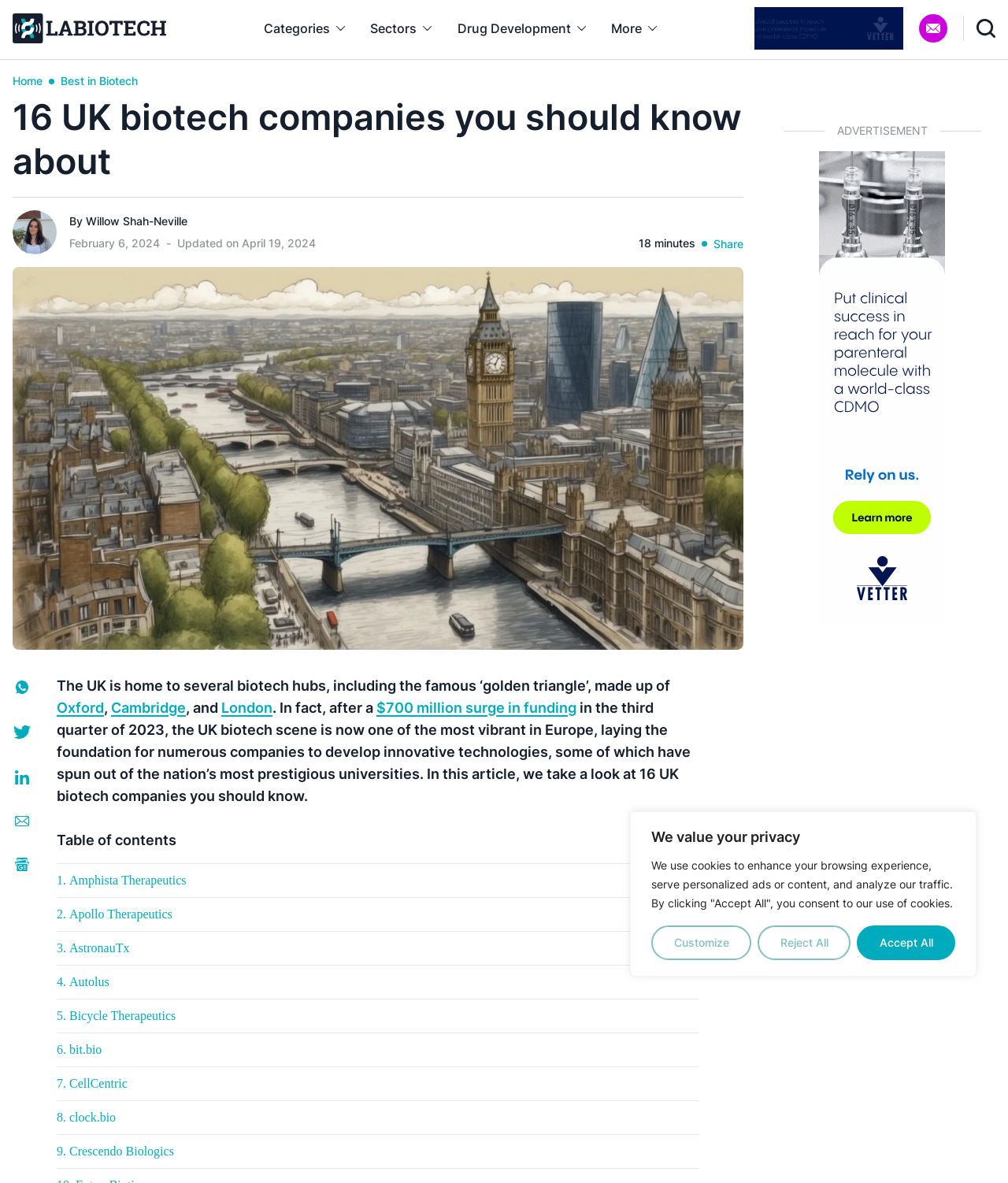What is the UK biotech scene like in Europe?
Please provide a single word or phrase answer based on the image.

one of the most vibrant